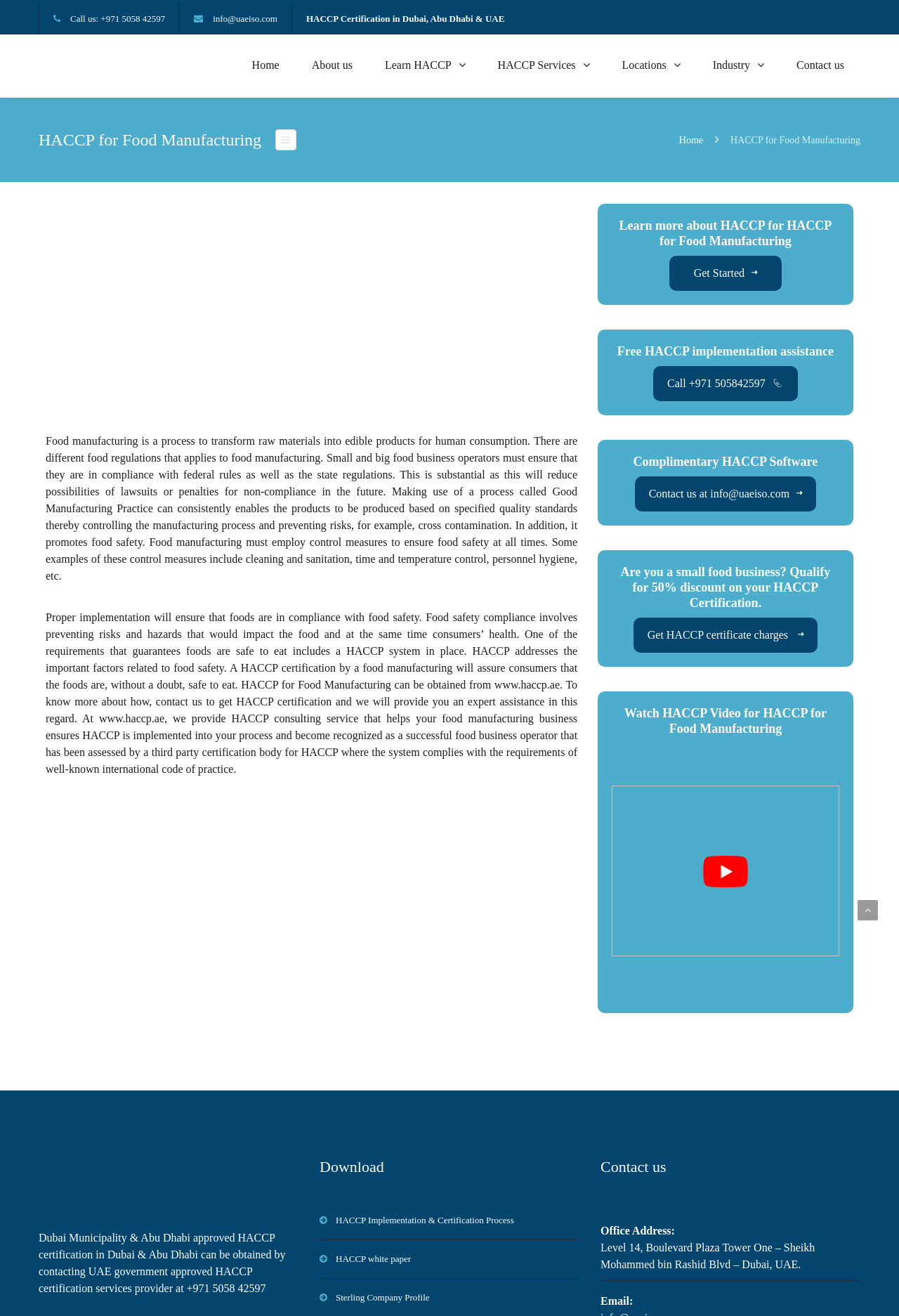Determine the bounding box for the HTML element described here: "HACCP white paper". The coordinates should be given as [left, top, right, bottom] with each number being a float between 0 and 1.

[0.355, 0.942, 0.645, 0.972]